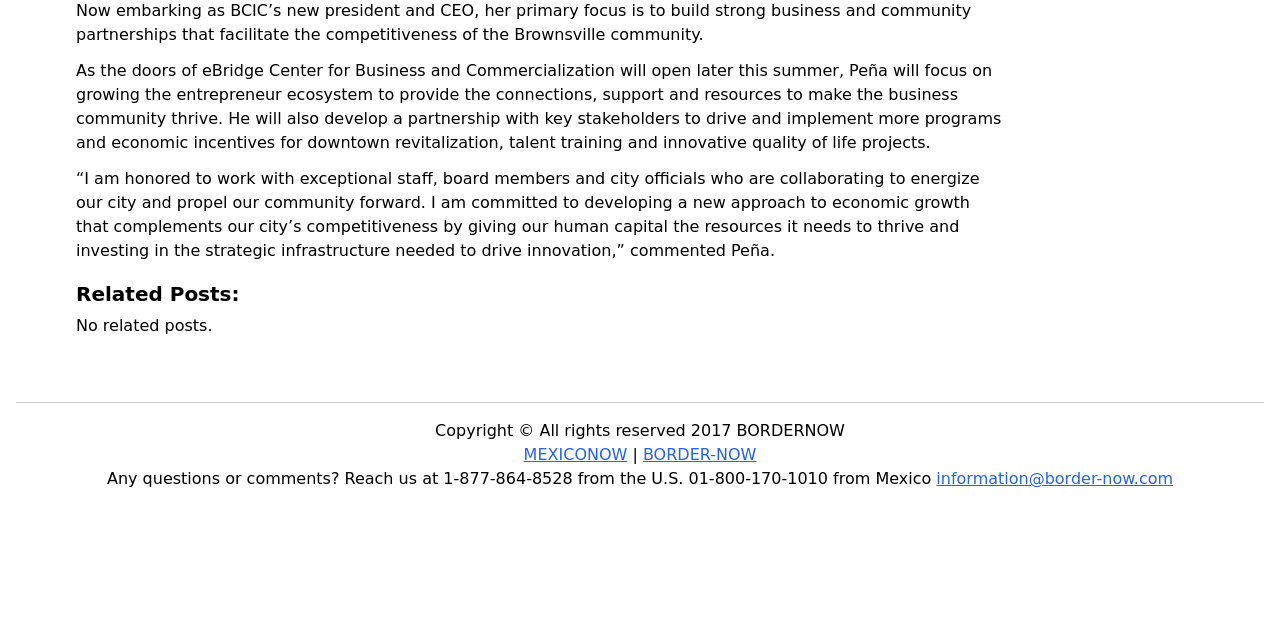Provide the bounding box coordinates of the HTML element described by the text: "BORDER-NOW".

[0.502, 0.695, 0.591, 0.725]